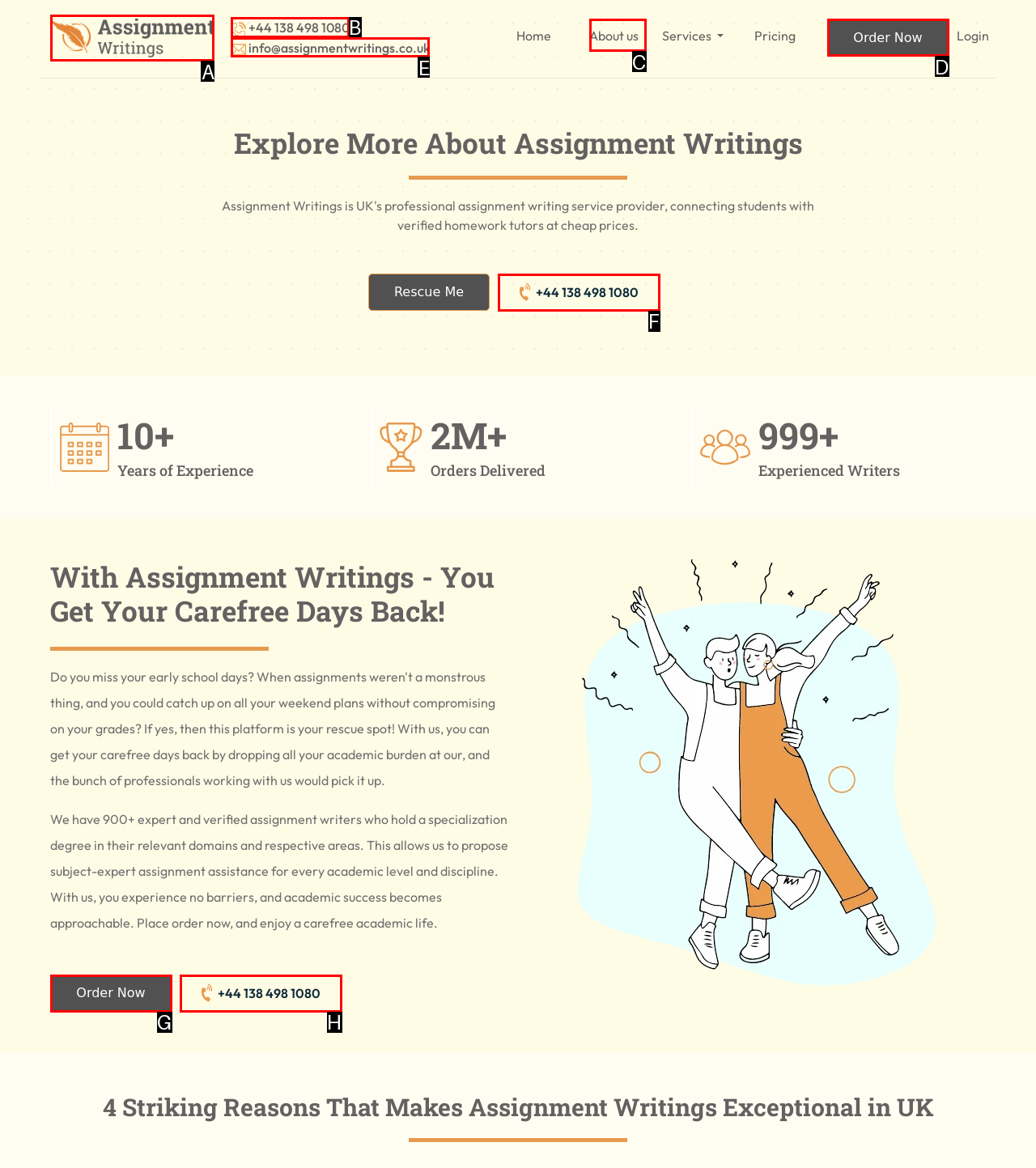Determine the HTML element to be clicked to complete the task: Call the phone number. Answer by giving the letter of the selected option.

B